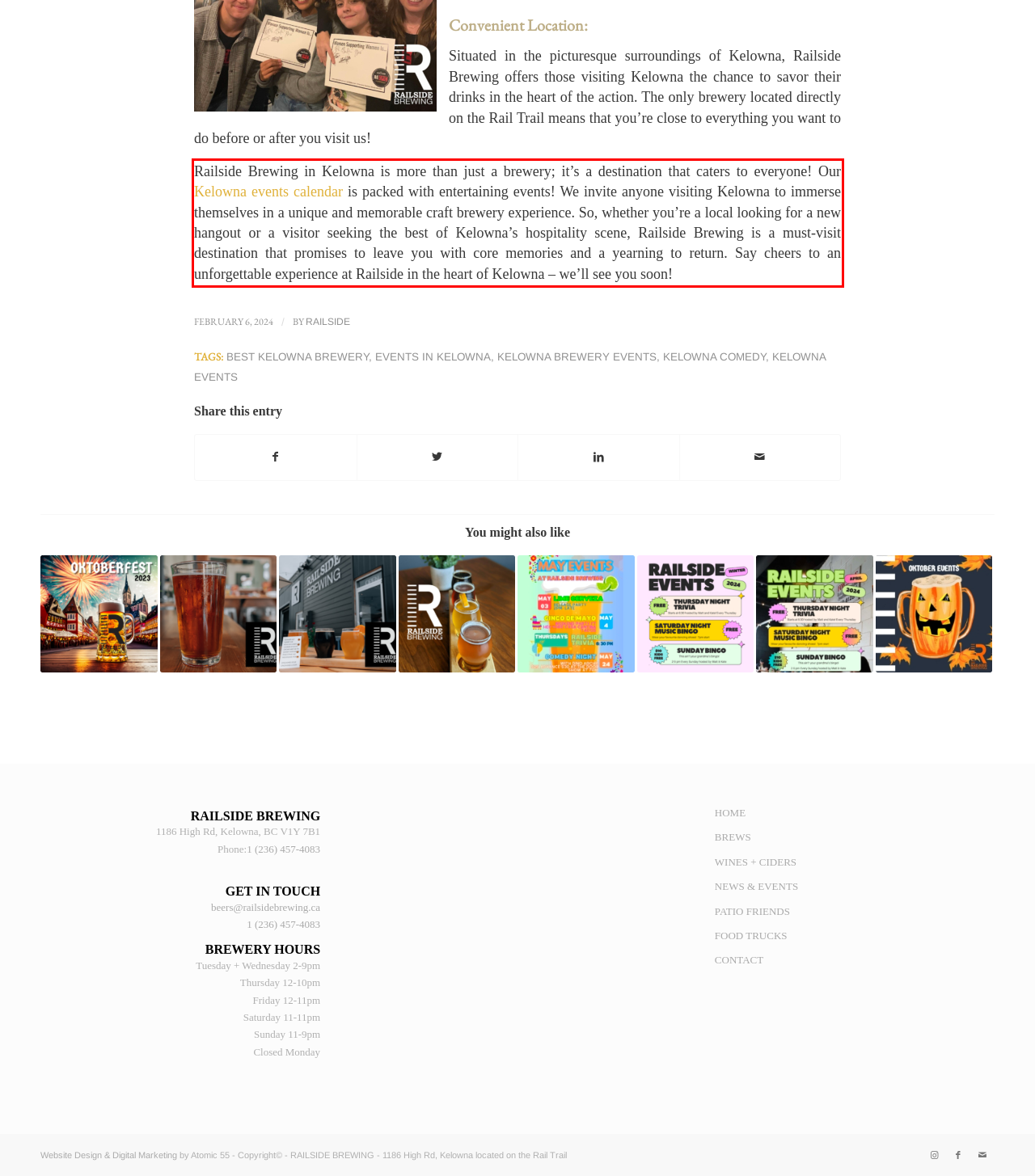Identify the text inside the red bounding box on the provided webpage screenshot by performing OCR.

Railside Brewing in Kelowna is more than just a brewery; it’s a destination that caters to everyone! Our Kelowna events calendar is packed with entertaining events! We invite anyone visiting Kelowna to immerse themselves in a unique and memorable craft brewery experience. So, whether you’re a local looking for a new hangout or a visitor seeking the best of Kelowna’s hospitality scene, Railside Brewing is a must-visit destination that promises to leave you with core memories and a yearning to return. Say cheers to an unforgettable experience at Railside in the heart of Kelowna – we’ll see you soon!